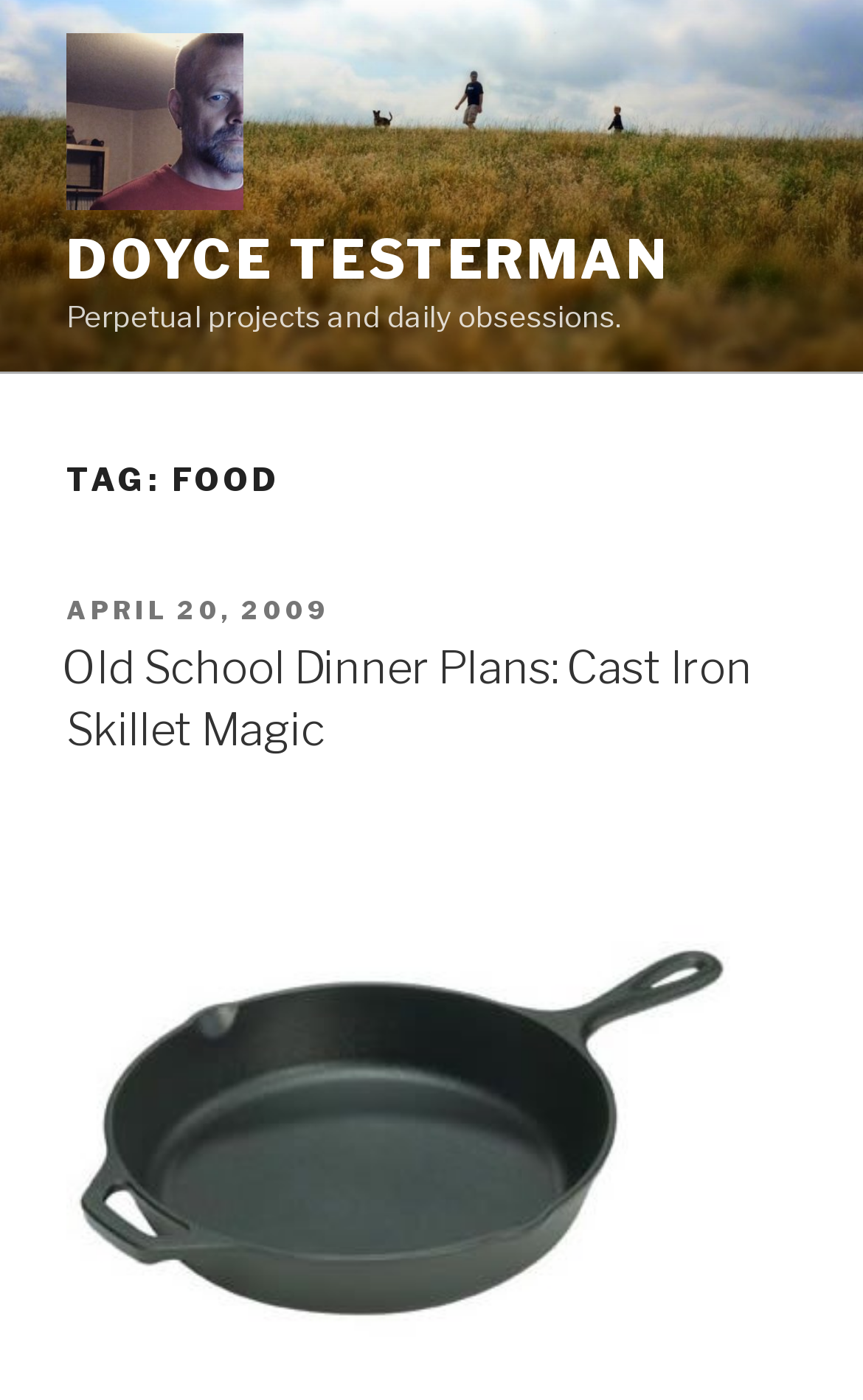Please answer the following question using a single word or phrase: What is the name of the author?

Doyce Testerman